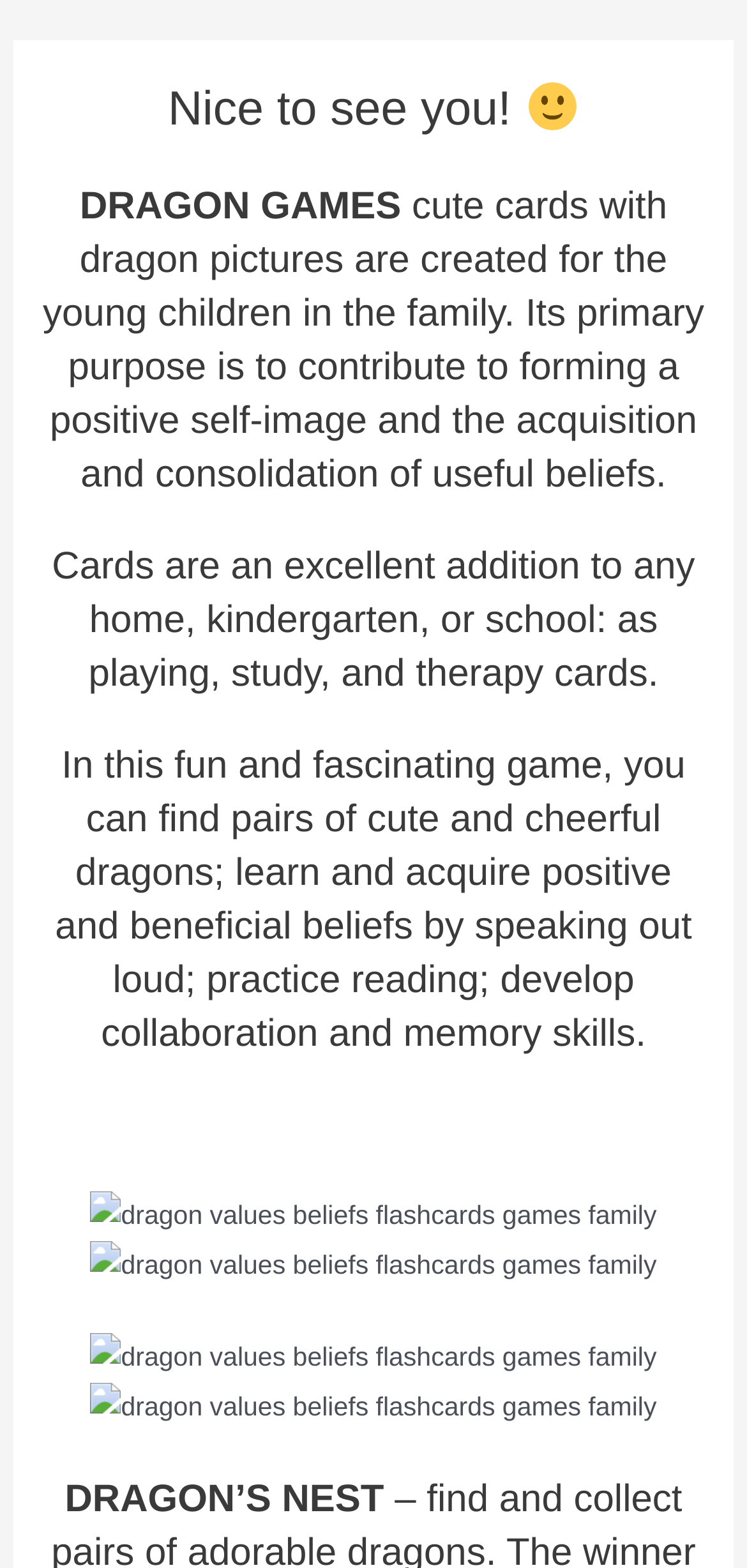What is the tone of the webpage?
Please provide a single word or phrase answer based on the image.

Friendly and welcoming